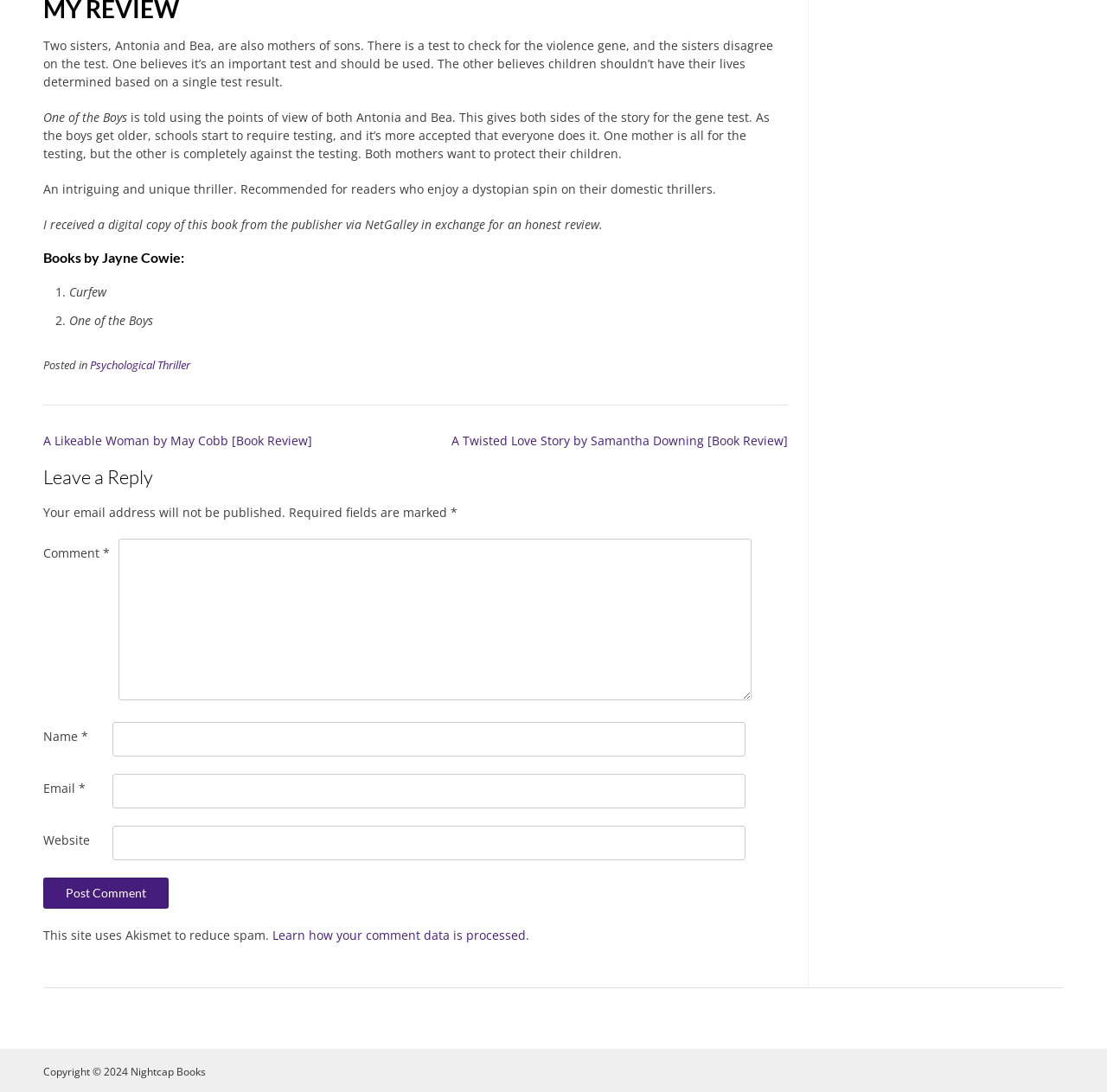Determine the bounding box coordinates of the clickable element to achieve the following action: 'Click the 'Psychological Thriller' link'. Provide the coordinates as four float values between 0 and 1, formatted as [left, top, right, bottom].

[0.081, 0.328, 0.172, 0.341]